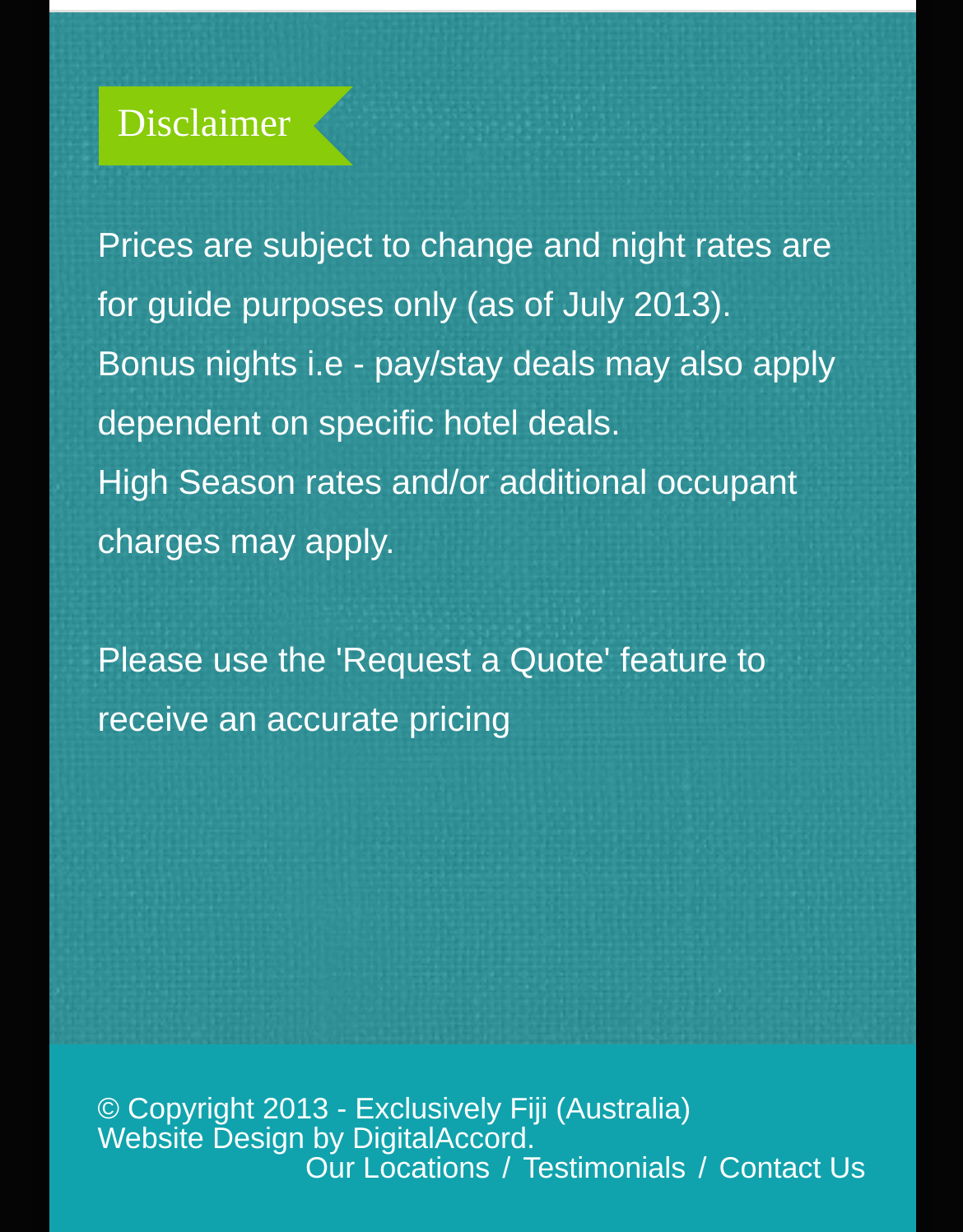Respond to the question below with a single word or phrase:
What is the disclaimer about?

Prices subject to change